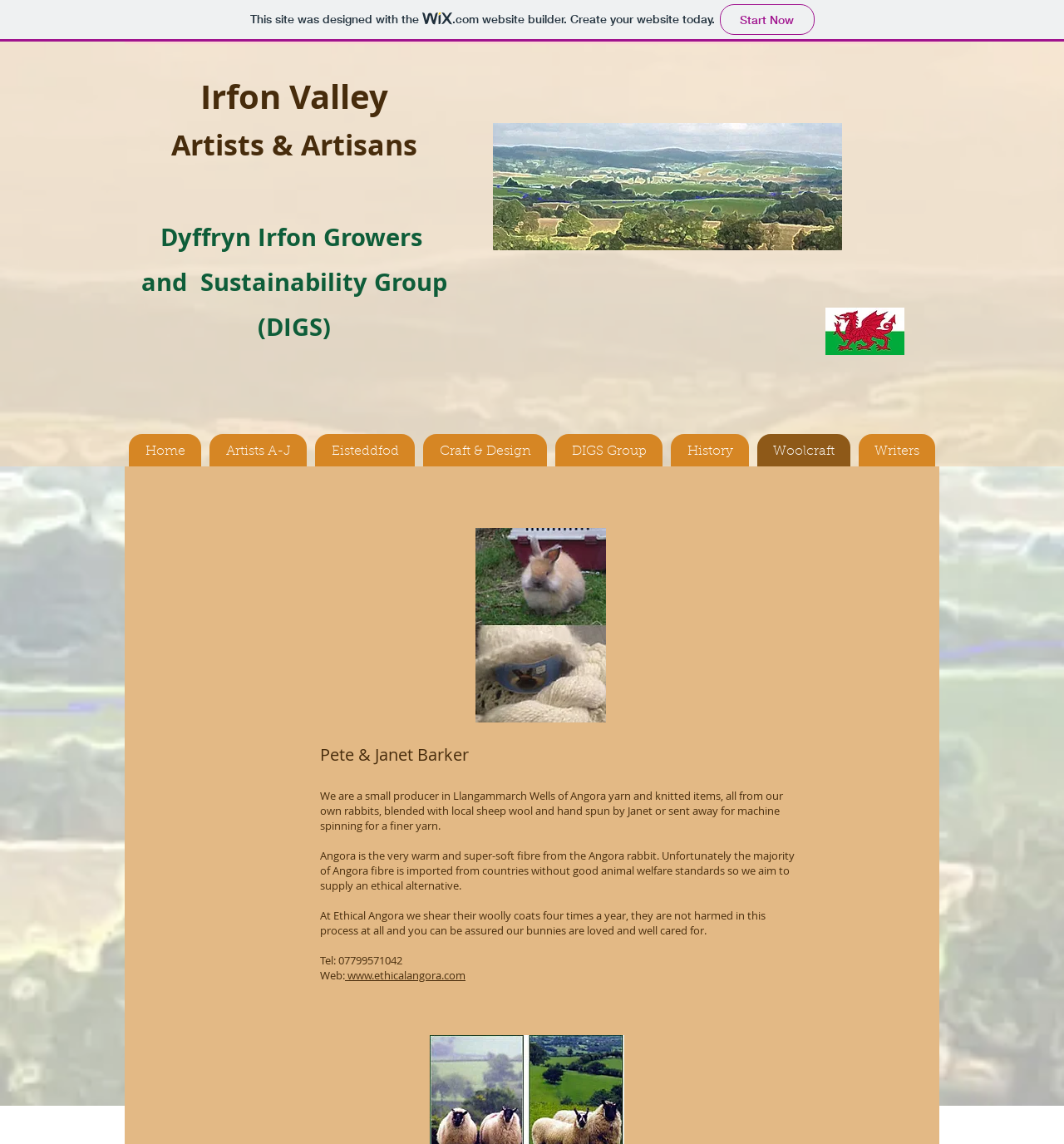Detail the various sections and features present on the webpage.

The webpage is about Woolcraft and Irfon Valley Artists and Artisans, with a focus on spinners and weavers. At the top of the page, there is a link to the website builder Wix, accompanied by a small Wix logo. Below this, a heading announces the Irfon Valley Artists & Artisans, Dyffryn Irfon Growers and Sustainability Group (DIGS).

To the right of the heading, there is an image of the Irfon Valley, and a smaller Welsh flag image. A navigation menu is situated below, with links to various sections of the website, including Home, Artists A-J, Eisteddfod, Craft & Design, DIGS Group, History, Woolcraft, and Writers.

Further down the page, there is a section dedicated to Pete & Janet Barker, featuring a heading and three paragraphs of text. The text describes their small production of Angora yarn and knitted items, sourced from their own rabbits and blended with local sheep wool. The paragraphs also discuss the benefits of Angora fiber, their ethical approach to sourcing it, and the care of their rabbits.

An image of rabbits is placed to the right of this section. At the bottom of the page, there is contact information, including a phone number and a link to the website www.ethicalangora.com.